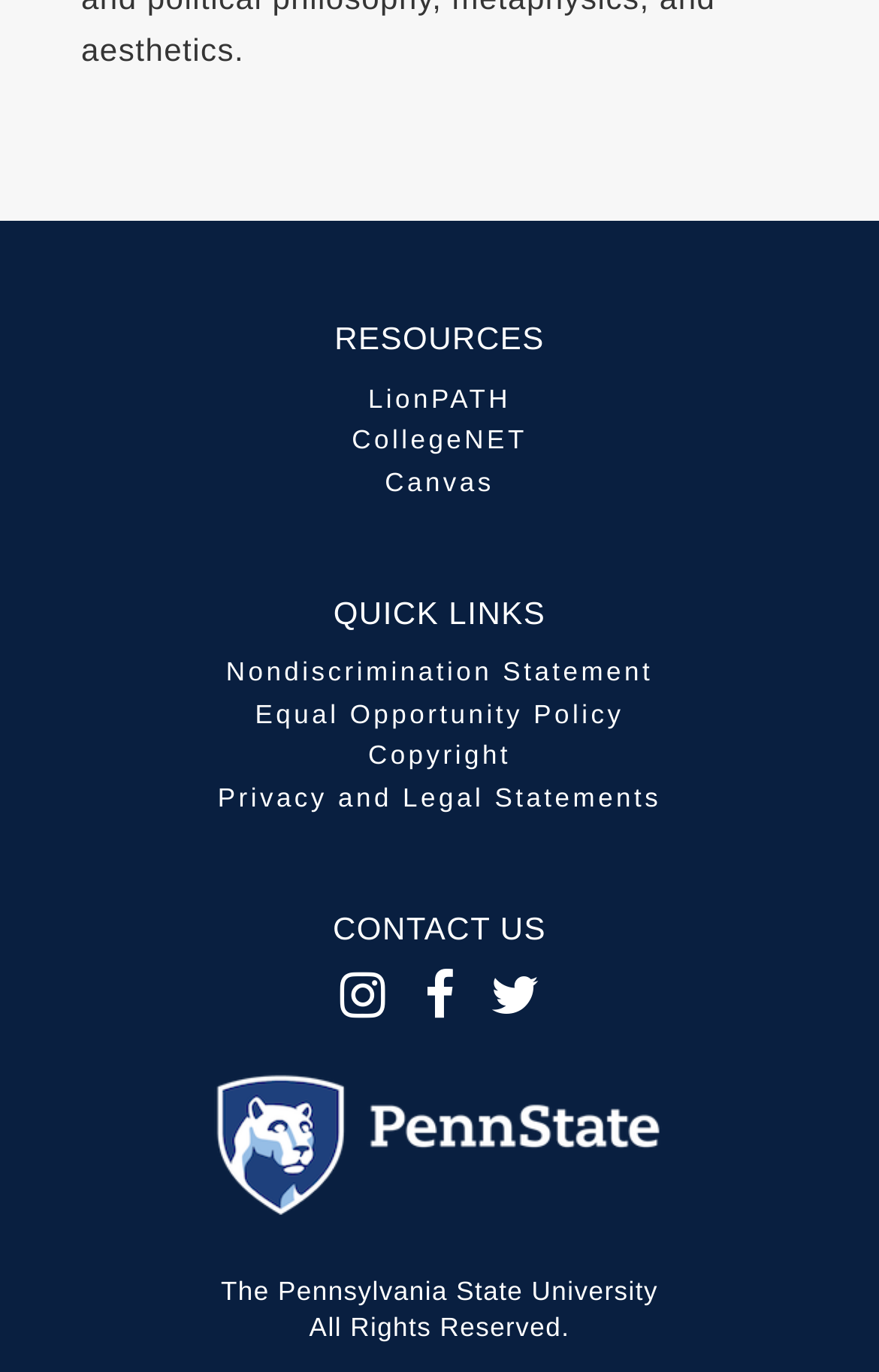Pinpoint the bounding box coordinates of the clickable element to carry out the following instruction: "Visit Canvas."

[0.438, 0.341, 0.562, 0.363]